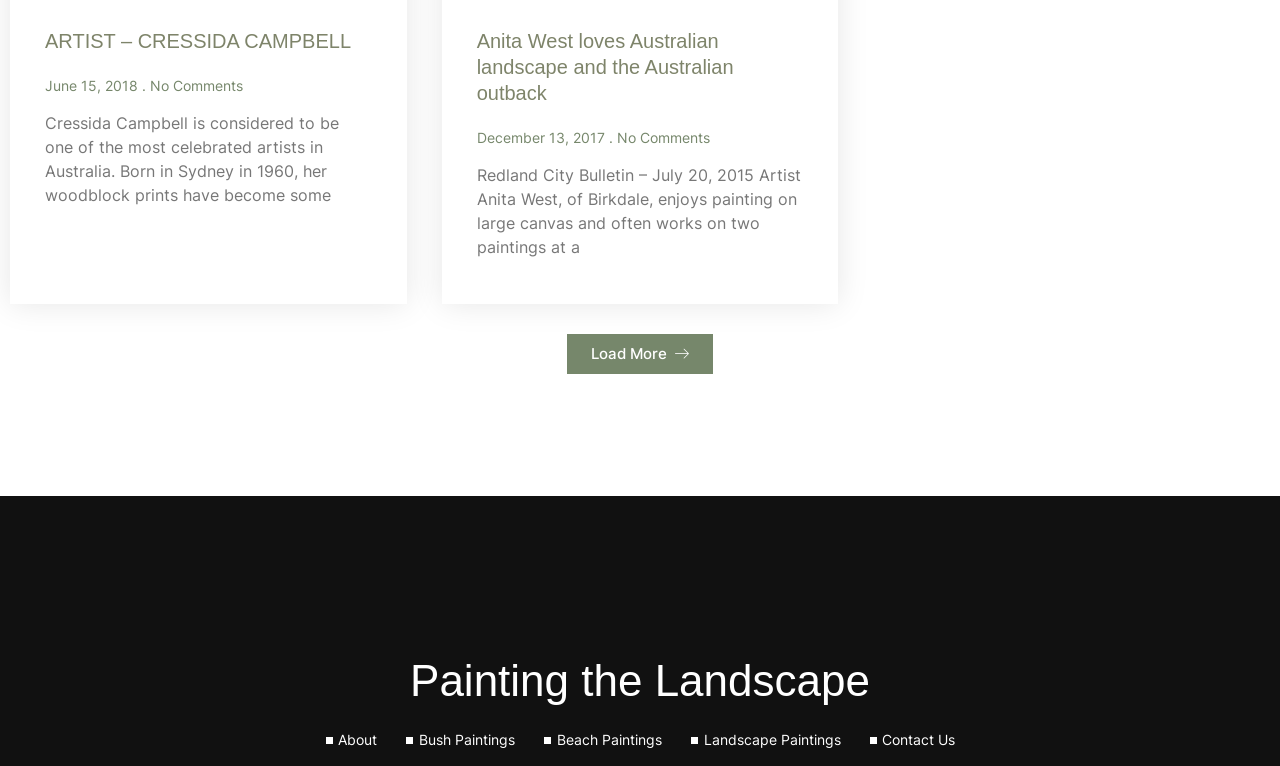Please provide a brief answer to the following inquiry using a single word or phrase:
What is the topic of the webpage?

Painting the Landscape